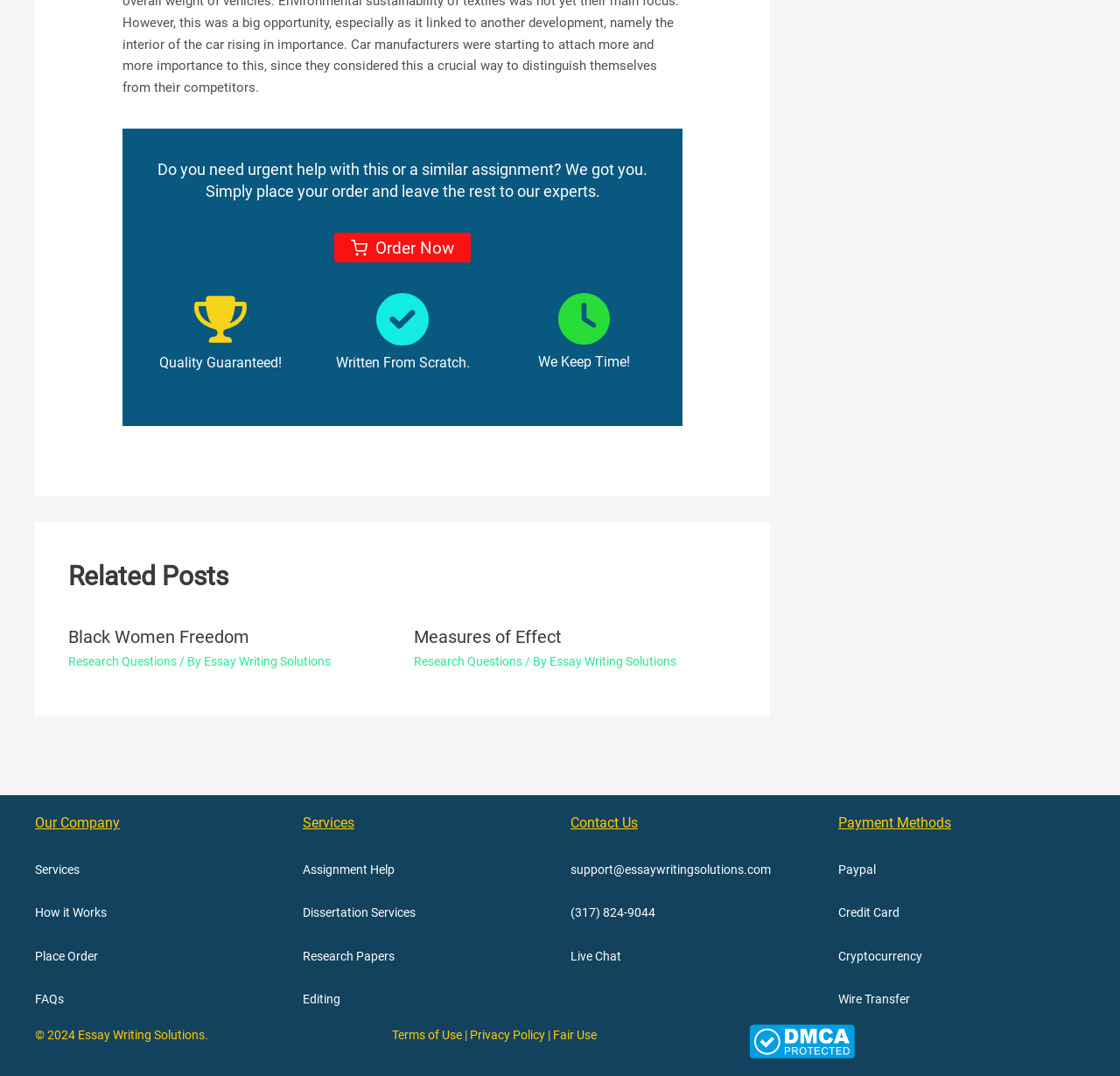Find the bounding box coordinates of the element to click in order to complete this instruction: "Visit 'Black Women Freedom'". The bounding box coordinates must be four float numbers between 0 and 1, denoted as [left, top, right, bottom].

[0.061, 0.582, 0.222, 0.601]